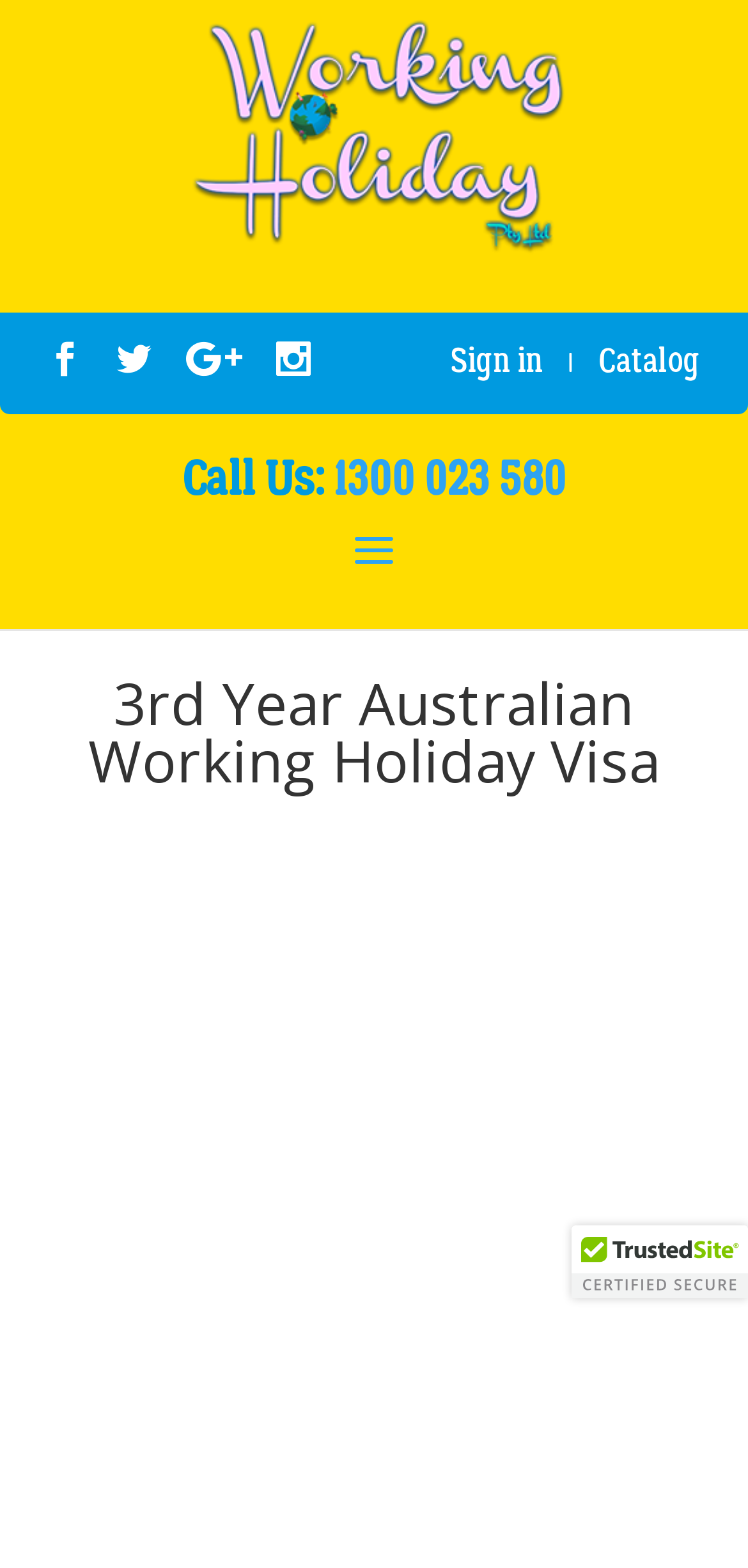Is there a search bar on the page?
Based on the screenshot, answer the question with a single word or phrase.

Yes